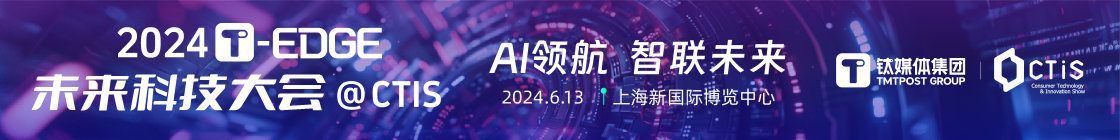Analyze the image and deliver a detailed answer to the question: What is the theme of the 2024 T-EDGE Future Technology Conference?

The theme of the conference is explicitly mentioned in the caption as 'AI Leading, Connected Future', which highlights the focus on advancements in artificial intelligence and technology.